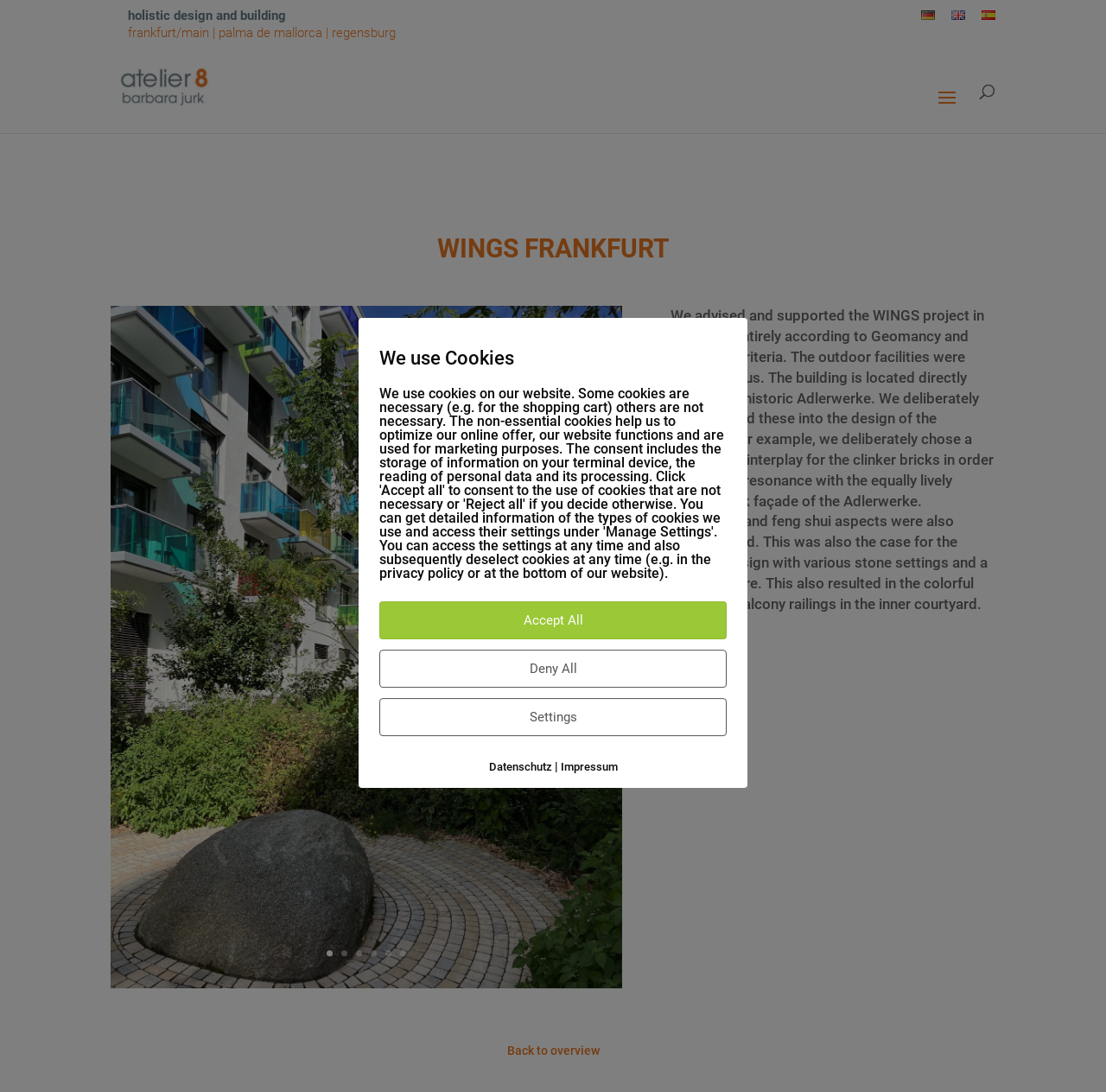Provide a short answer using a single word or phrase for the following question: 
What design aspects were incorporated into the façades?

Geomancy and Feng Shui